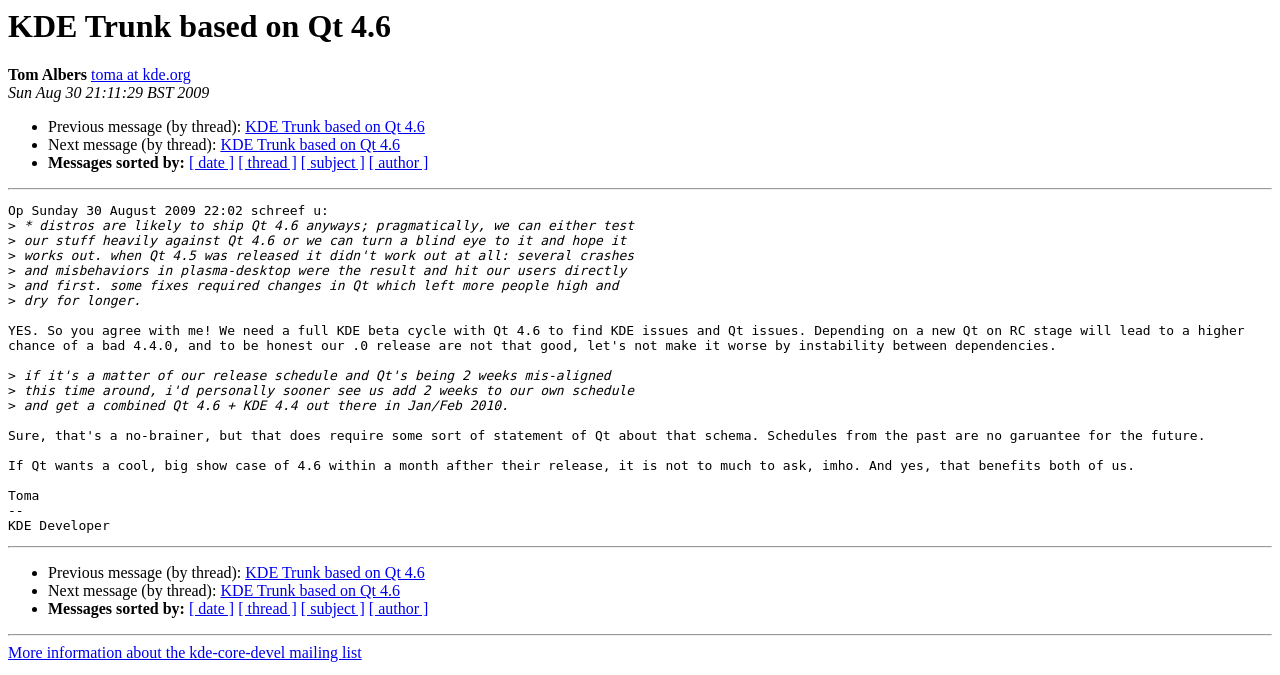Determine the bounding box coordinates of the section to be clicked to follow the instruction: "View next message". The coordinates should be given as four float numbers between 0 and 1, formatted as [left, top, right, bottom].

[0.172, 0.202, 0.312, 0.227]